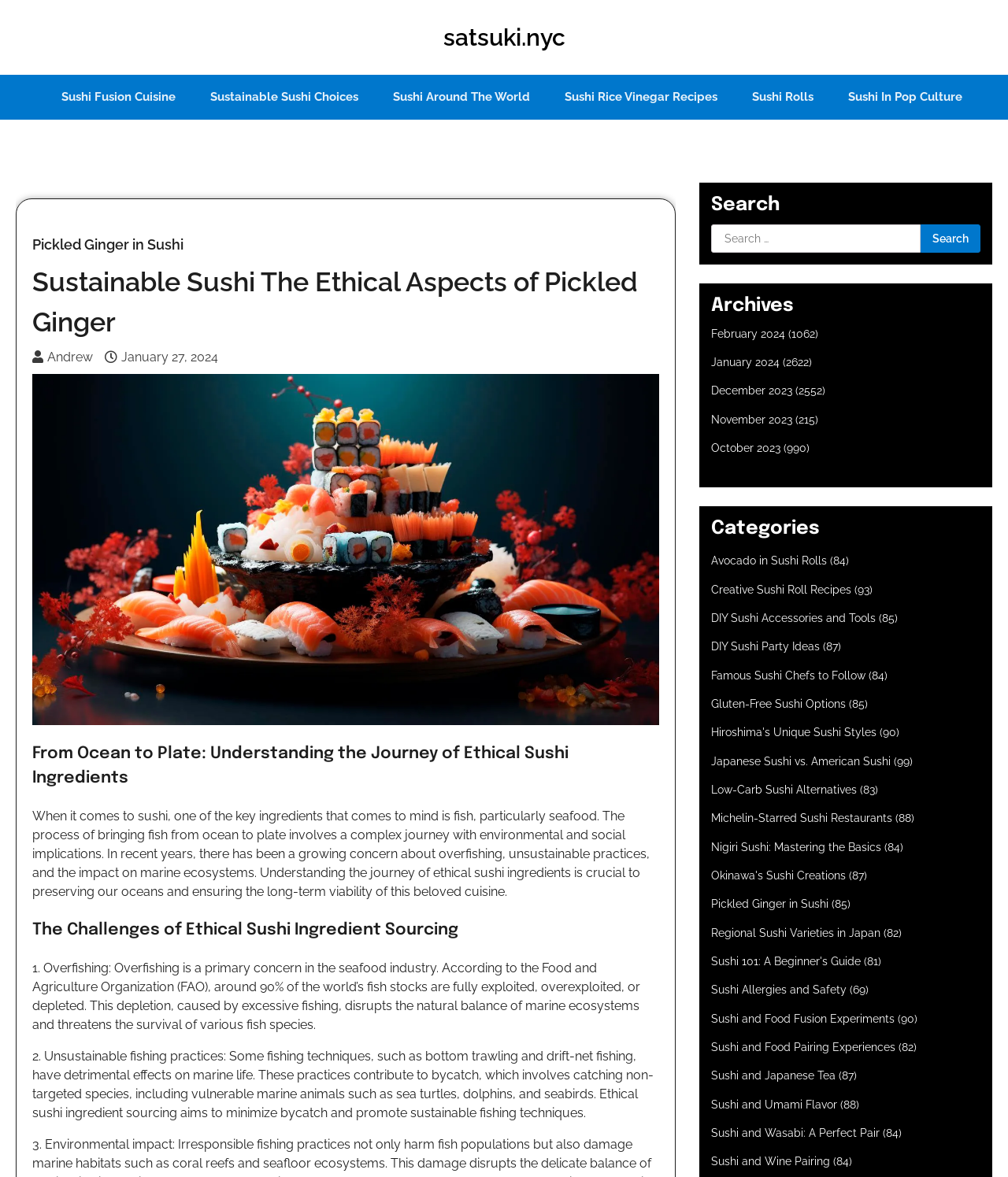Please answer the following question using a single word or phrase: 
What is the date of publication of the current article?

January 27, 2024